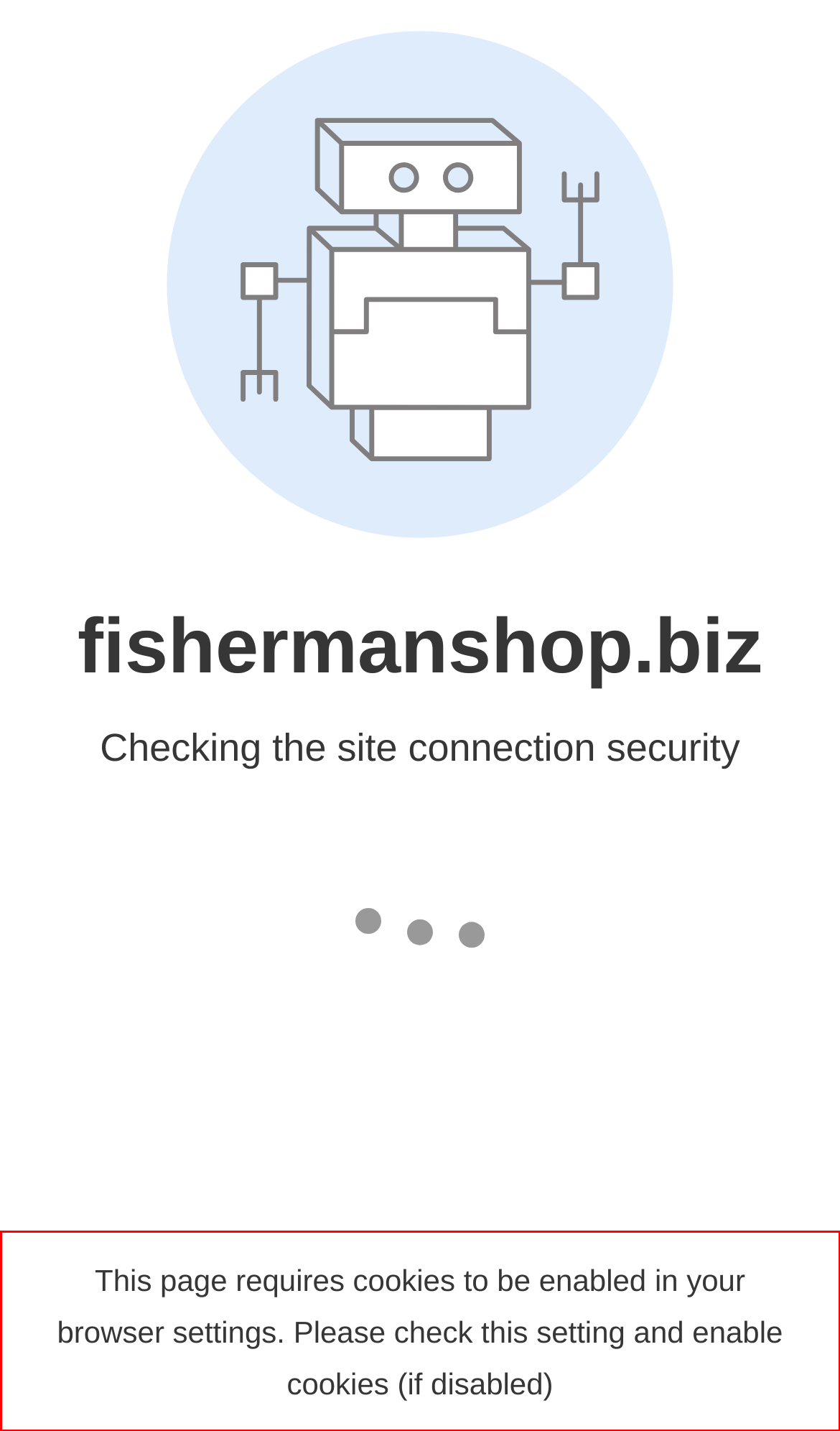Extract and provide the text found inside the red rectangle in the screenshot of the webpage.

This page requires cookies to be enabled in your browser settings. Please check this setting and enable cookies (if disabled)